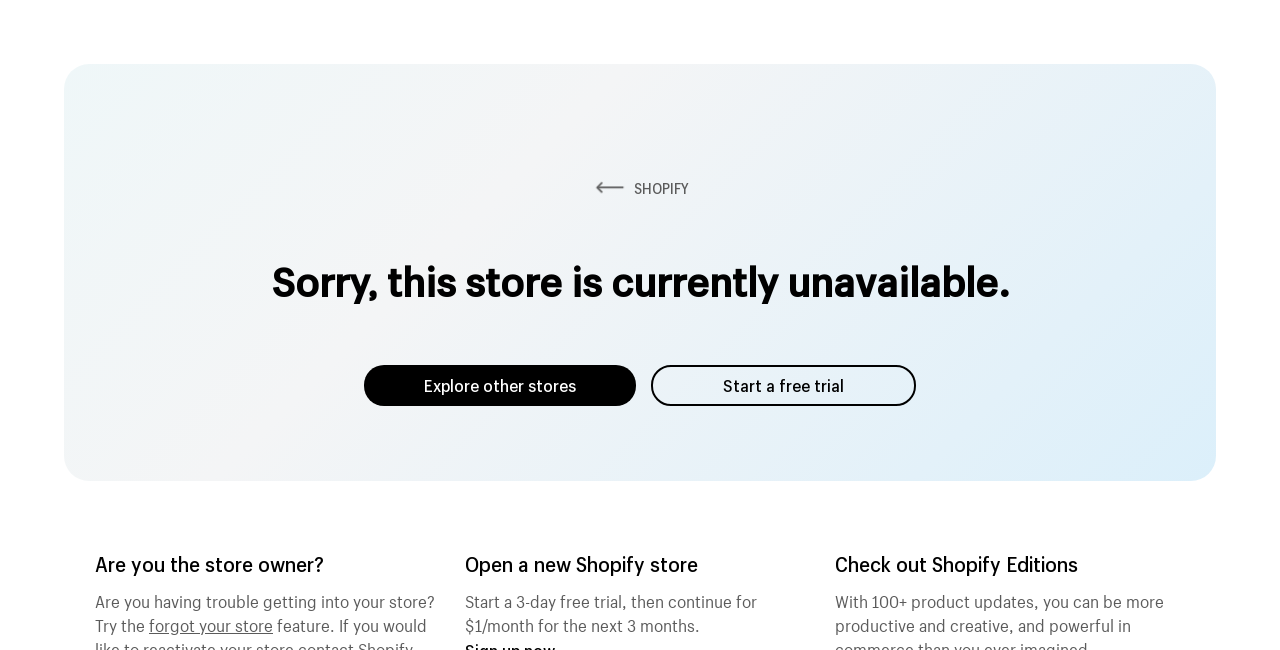Respond to the question with just a single word or phrase: 
What is the cost after the free trial period?

$1/month